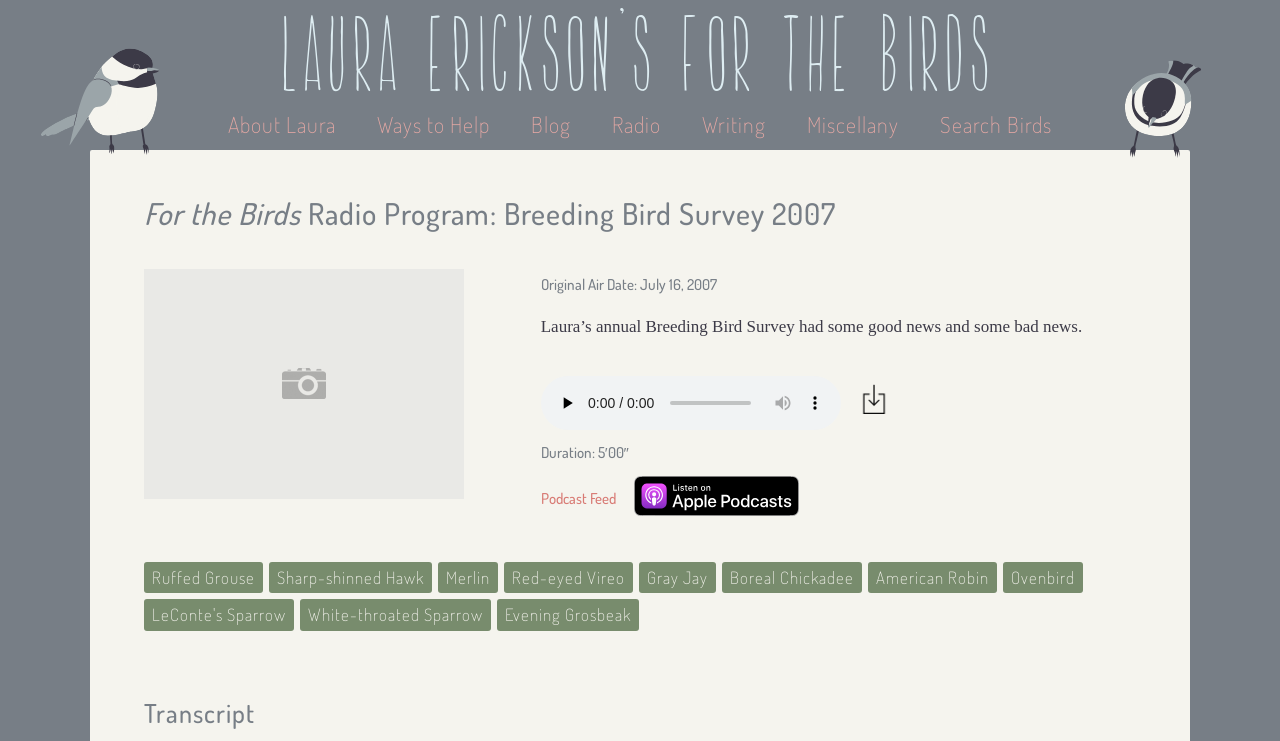What is the name of the radio program?
Answer the question based on the image using a single word or a brief phrase.

For the Birds